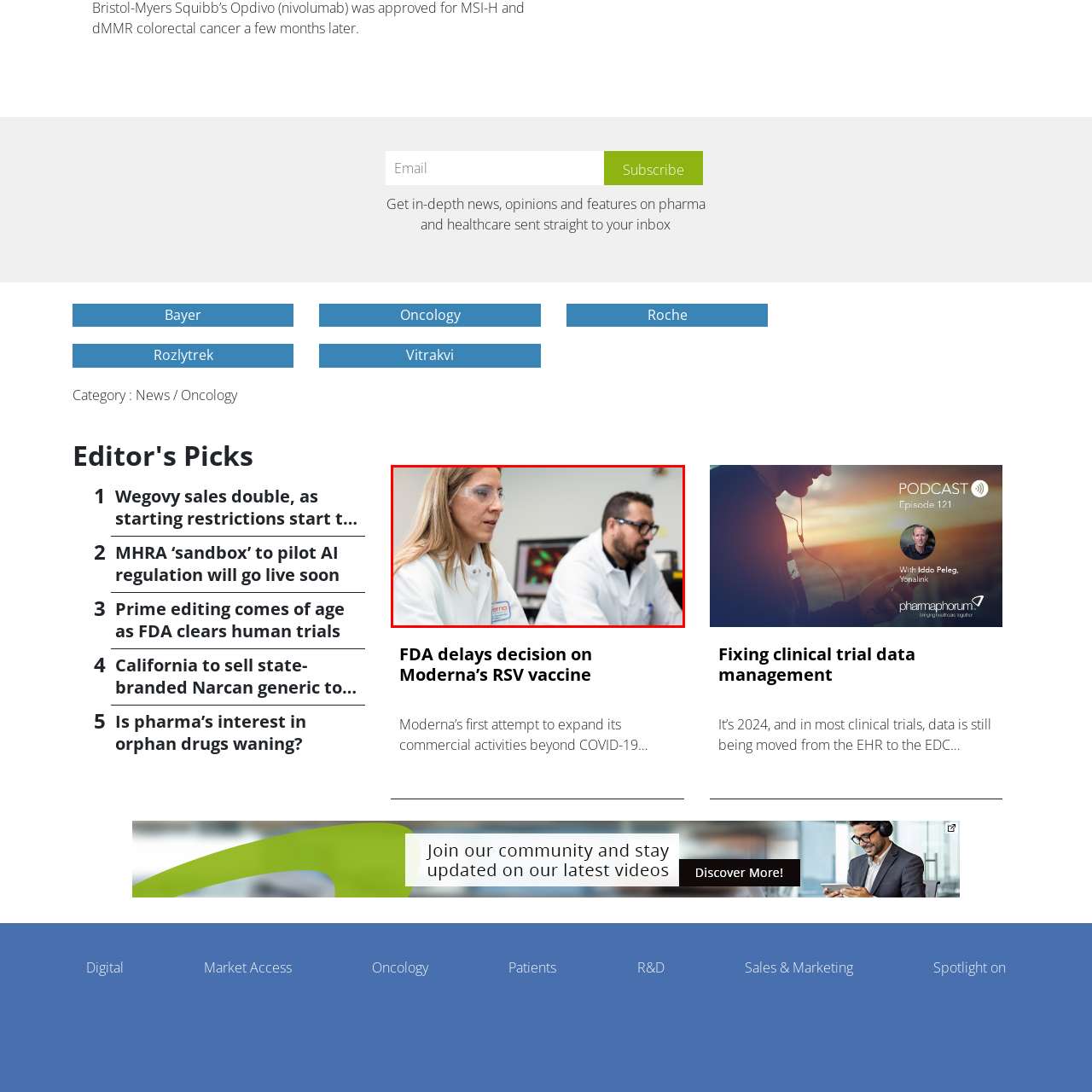What is displayed on the computer screen?
Focus on the section of the image outlined in red and give a thorough answer to the question.

The computer screen in the background of the image displays colorful data or images, which suggests that the researchers are working with advanced technology and analyzing complex data, possibly related to pharmaceuticals or medical research.